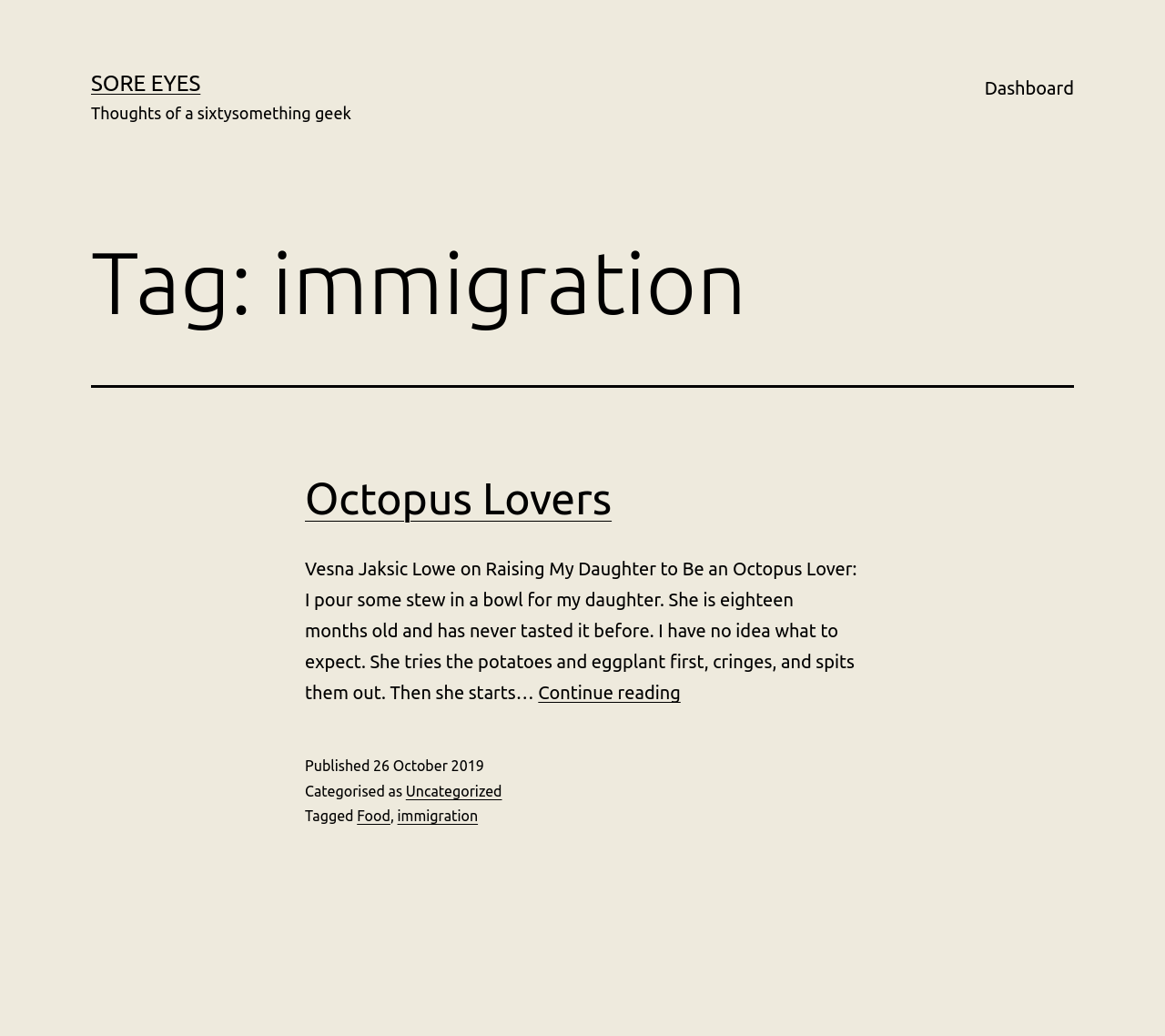Answer the following in one word or a short phrase: 
What is the title of the blog?

Sore Eyes